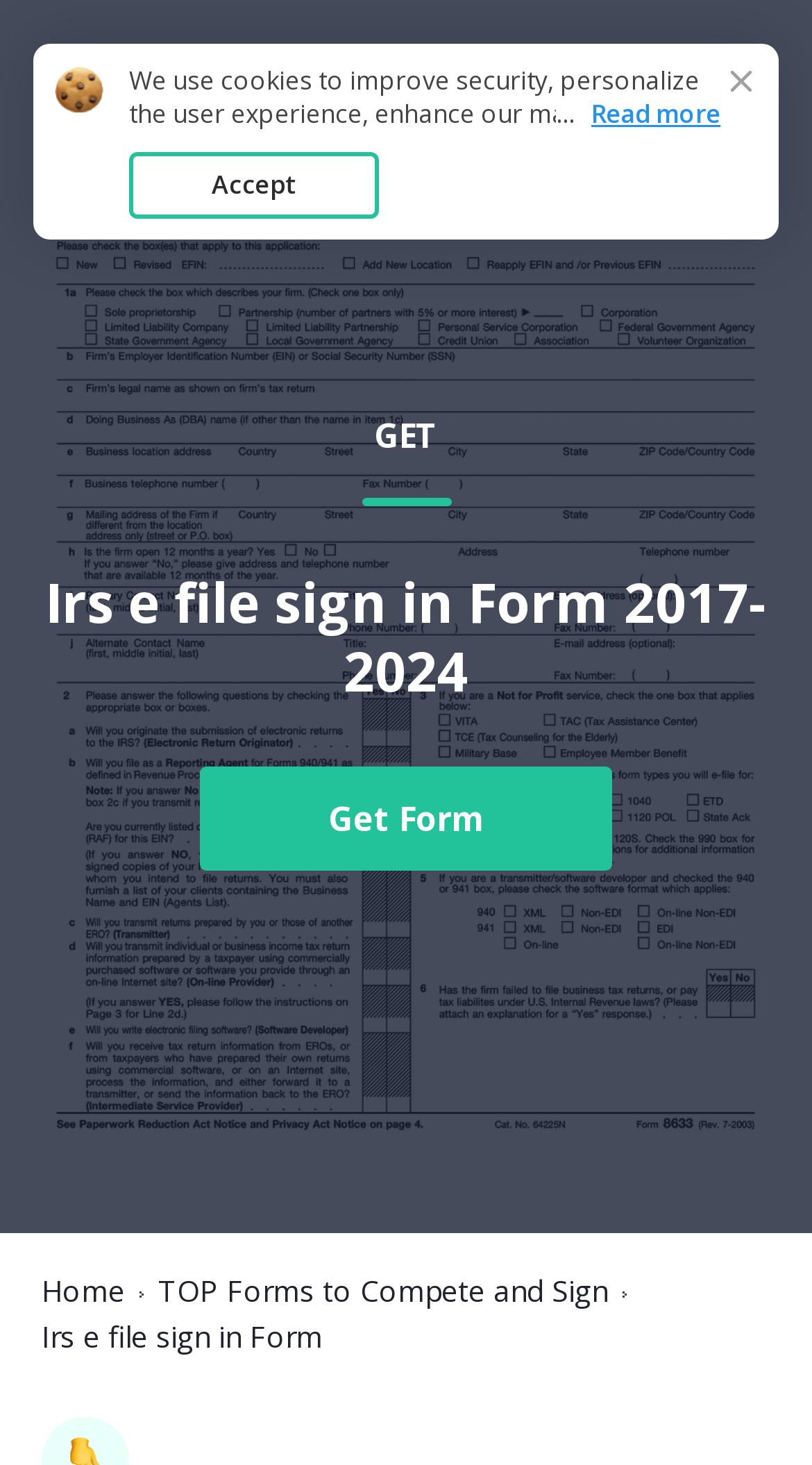Locate the bounding box coordinates of the UI element described by: "Get Form". Provide the coordinates as four float numbers between 0 and 1, formatted as [left, top, right, bottom].

[0.246, 0.523, 0.754, 0.594]